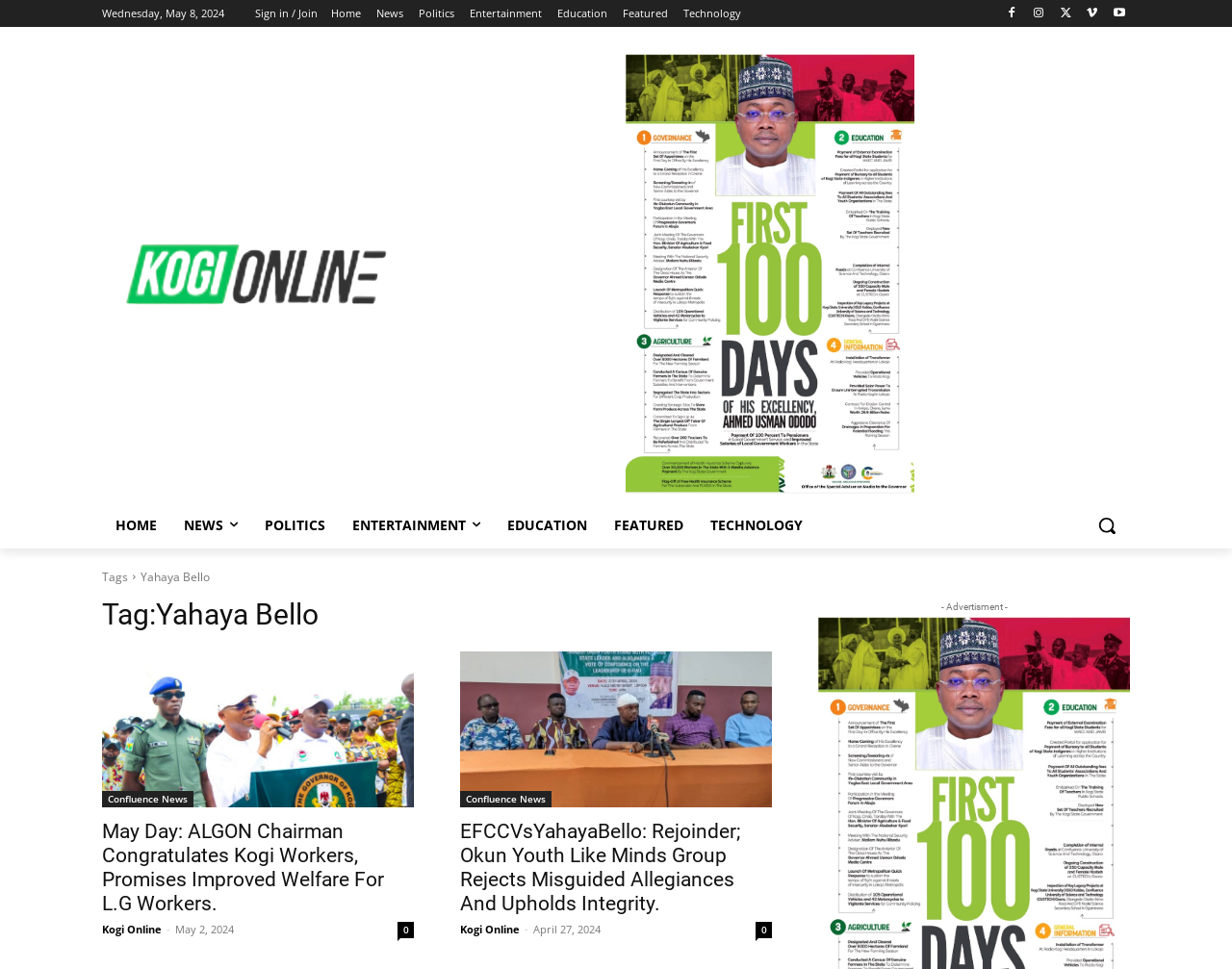Given the description "Kogi Online", provide the bounding box coordinates of the corresponding UI element.

[0.083, 0.951, 0.131, 0.966]